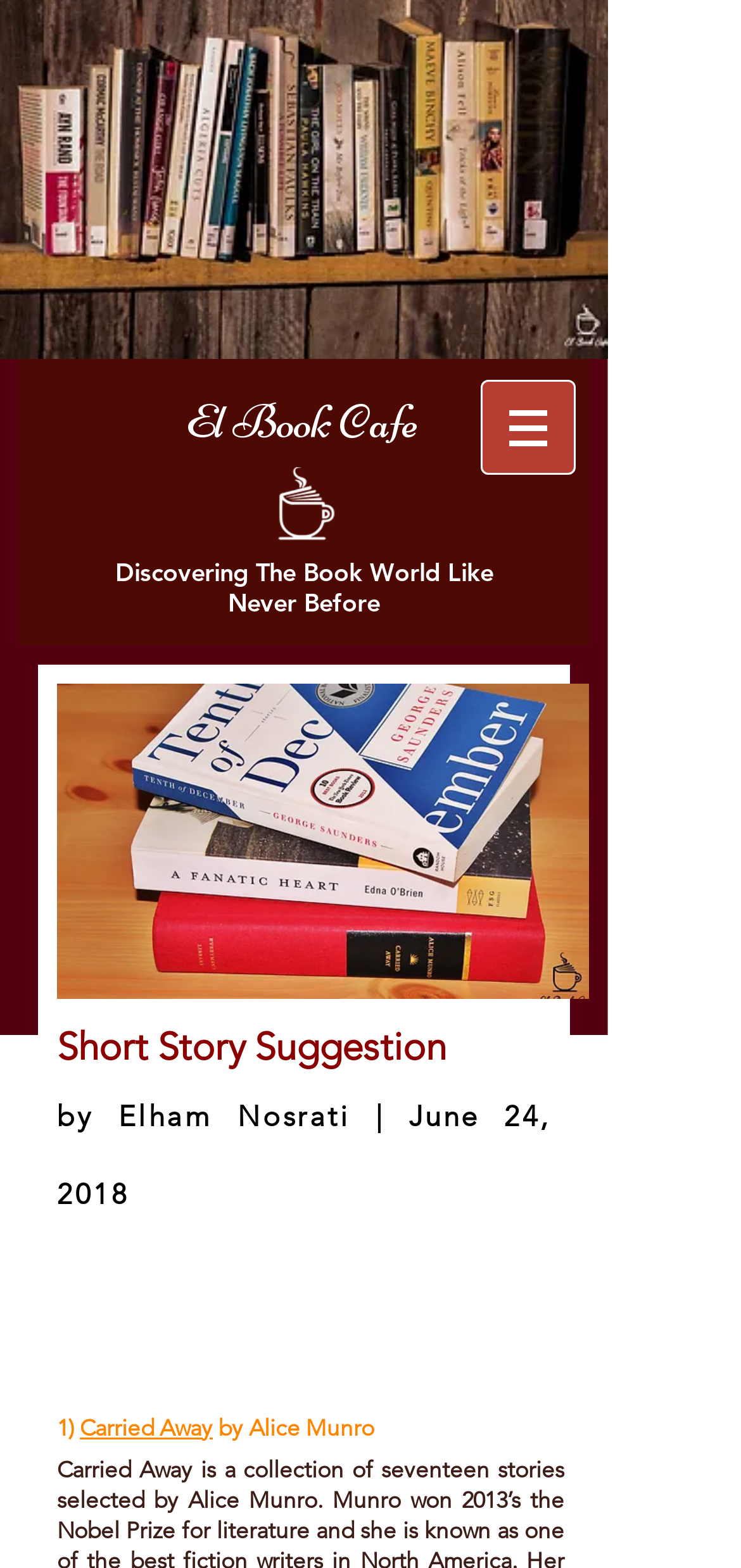What is the title of the short story suggestion?
With the help of the image, please provide a detailed response to the question.

The title of the short story suggestion can be found in the link element 'Carried Away' which is a child of the root element and is located below the heading element 'Short Story Suggestion'.